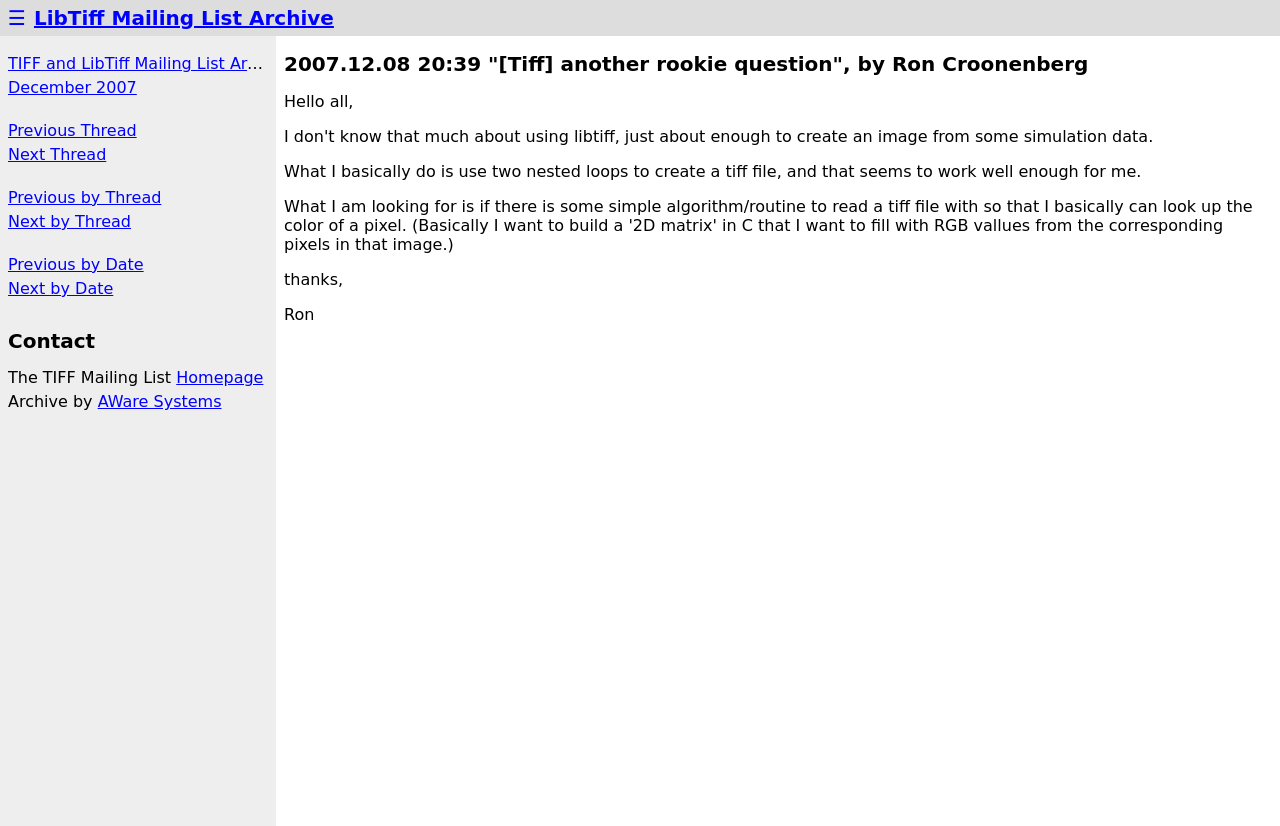Specify the bounding box coordinates of the area to click in order to follow the given instruction: "go to December 2007."

[0.006, 0.094, 0.107, 0.117]